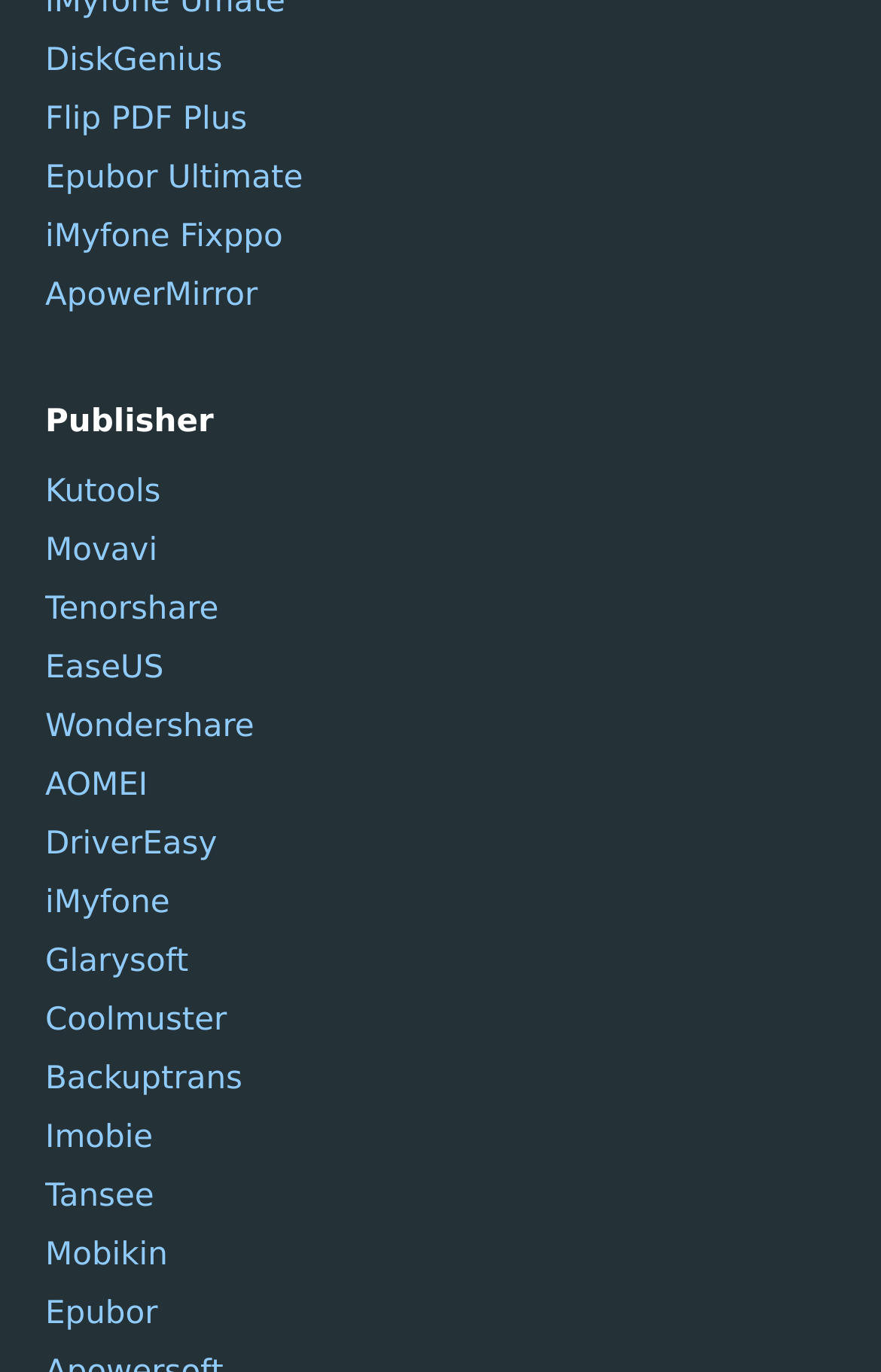Show the bounding box coordinates for the element that needs to be clicked to execute the following instruction: "Subscribe to updates". Provide the coordinates in the form of four float numbers between 0 and 1, i.e., [left, top, right, bottom].

None